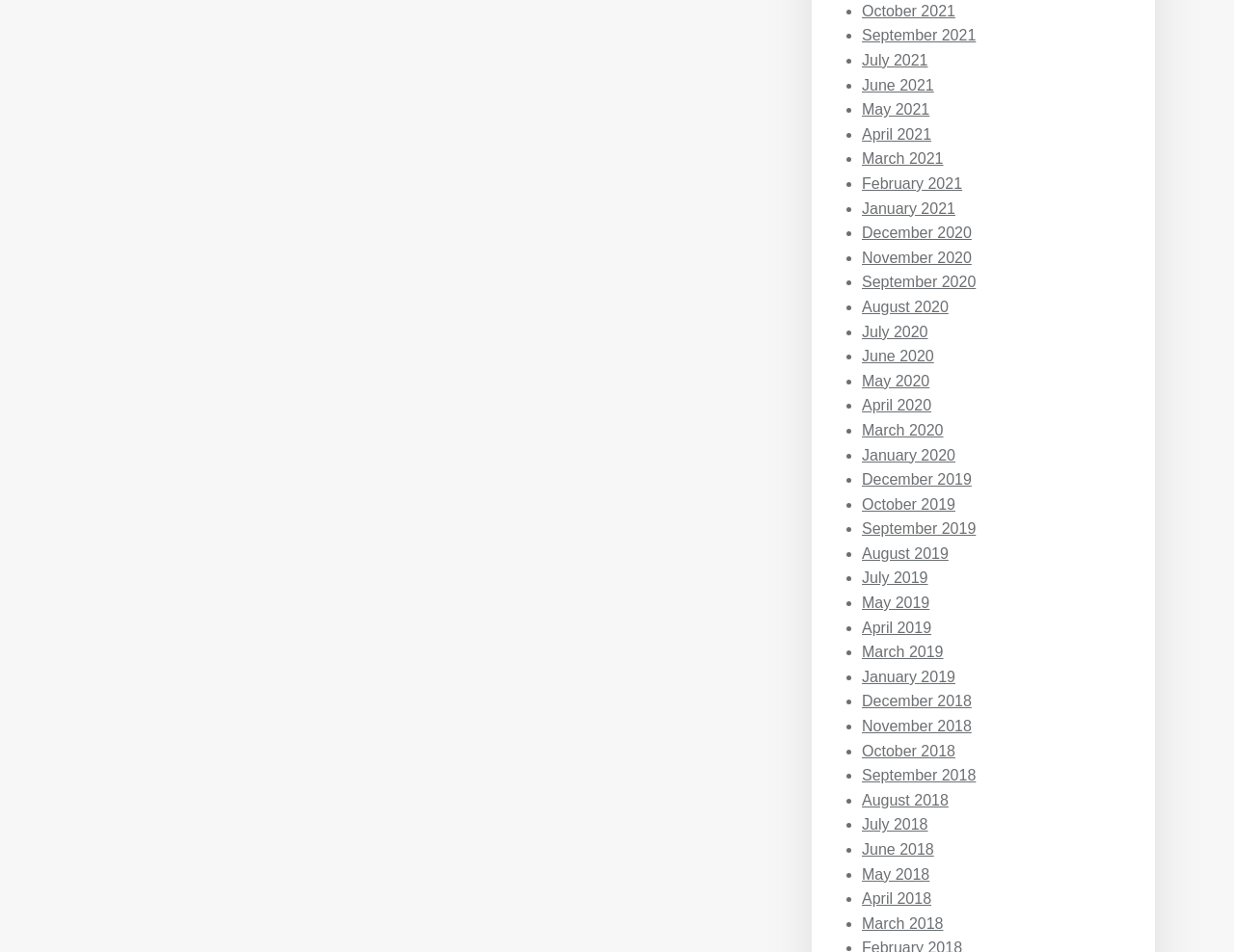Could you locate the bounding box coordinates for the section that should be clicked to accomplish this task: "View May 2021".

[0.698, 0.106, 0.753, 0.124]